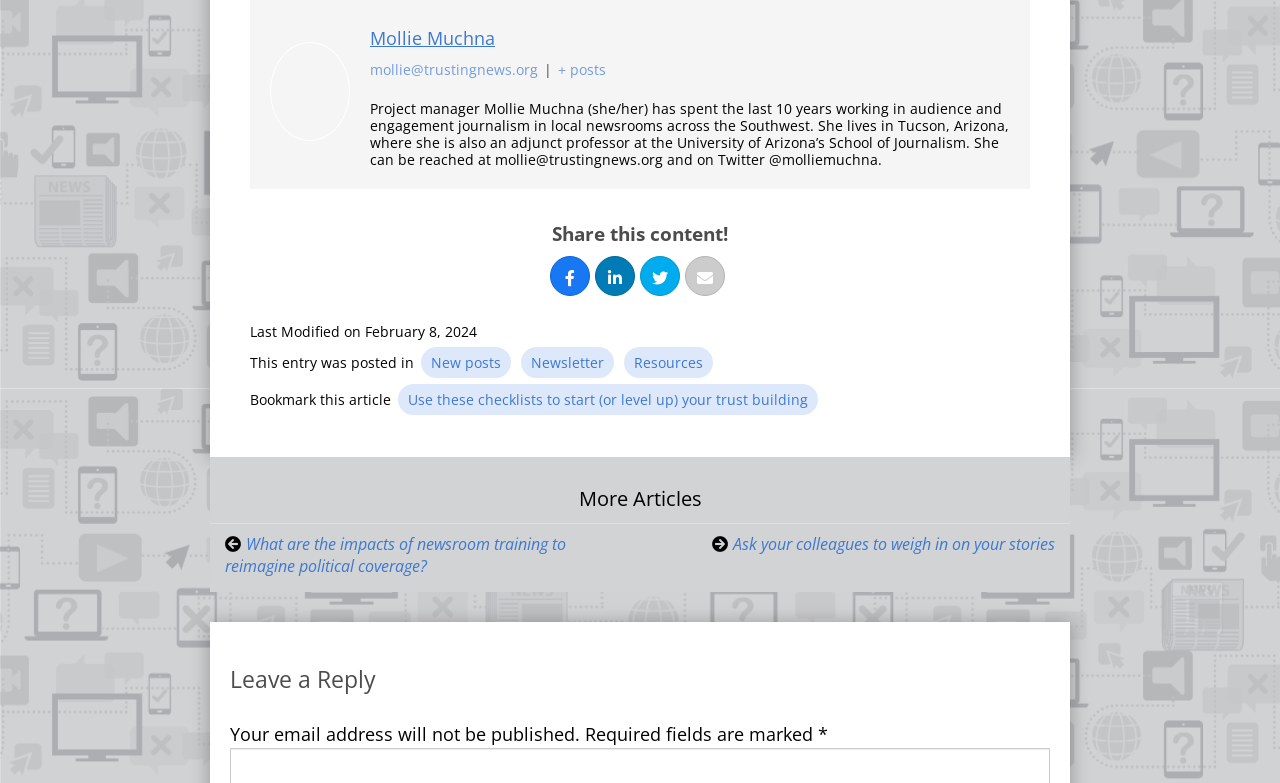Give a one-word or short phrase answer to this question: 
When was the webpage last modified?

February 8, 2024